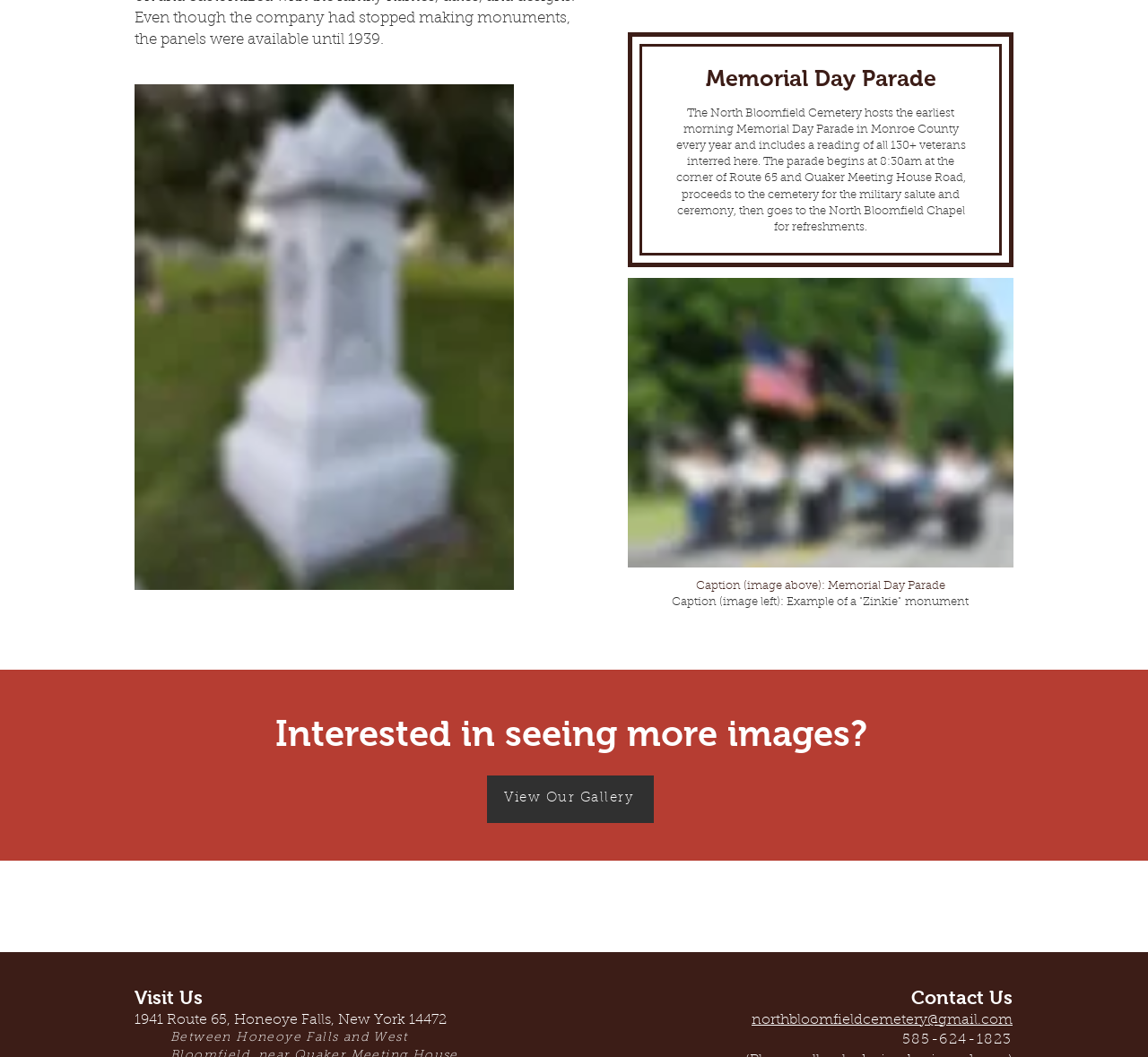Give a concise answer using one word or a phrase to the following question:
What is the email address to contact the North Bloomfield Cemetery?

northbloomfieldcemetery@gmail.com